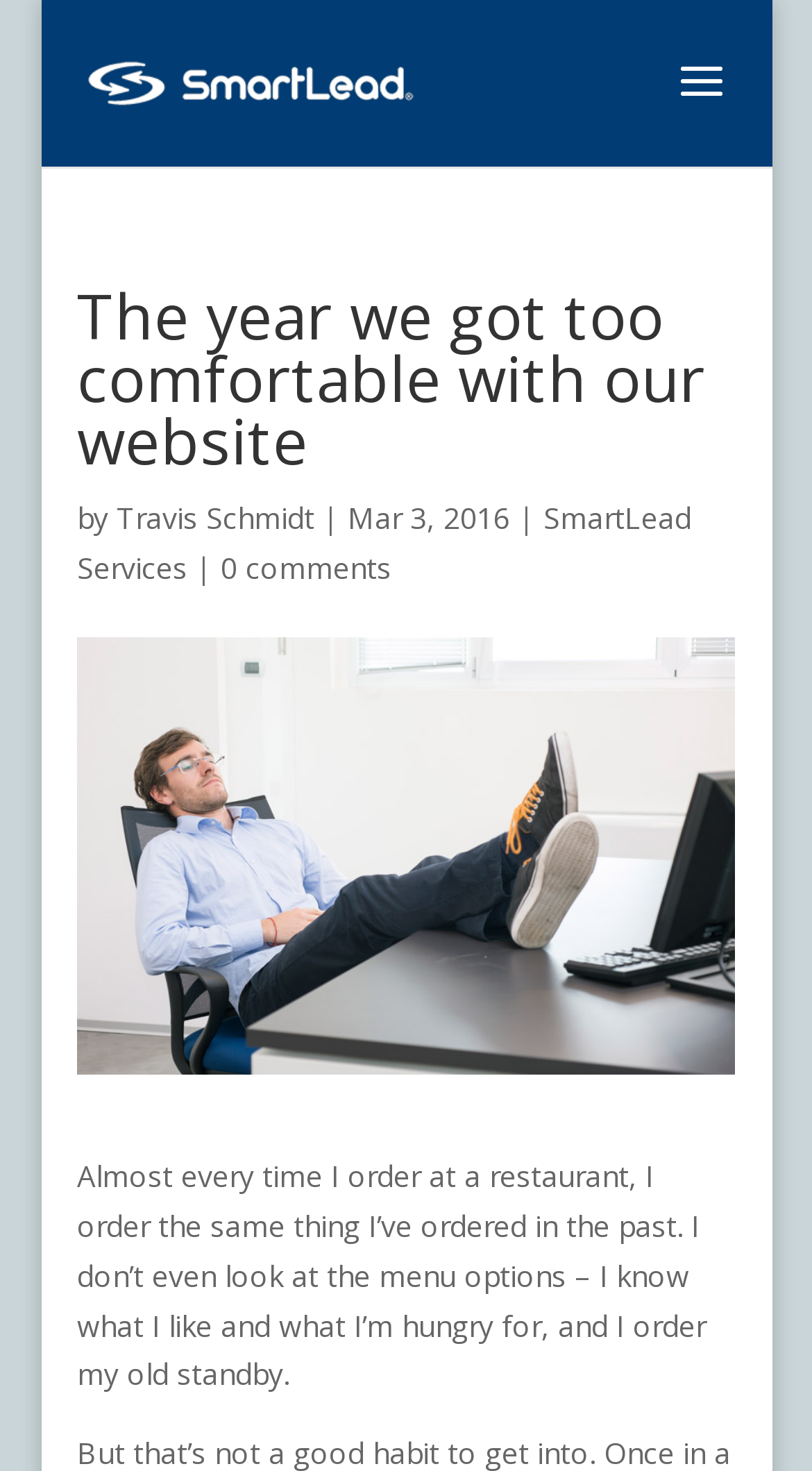How many comments does the article have?
Provide a one-word or short-phrase answer based on the image.

0 comments